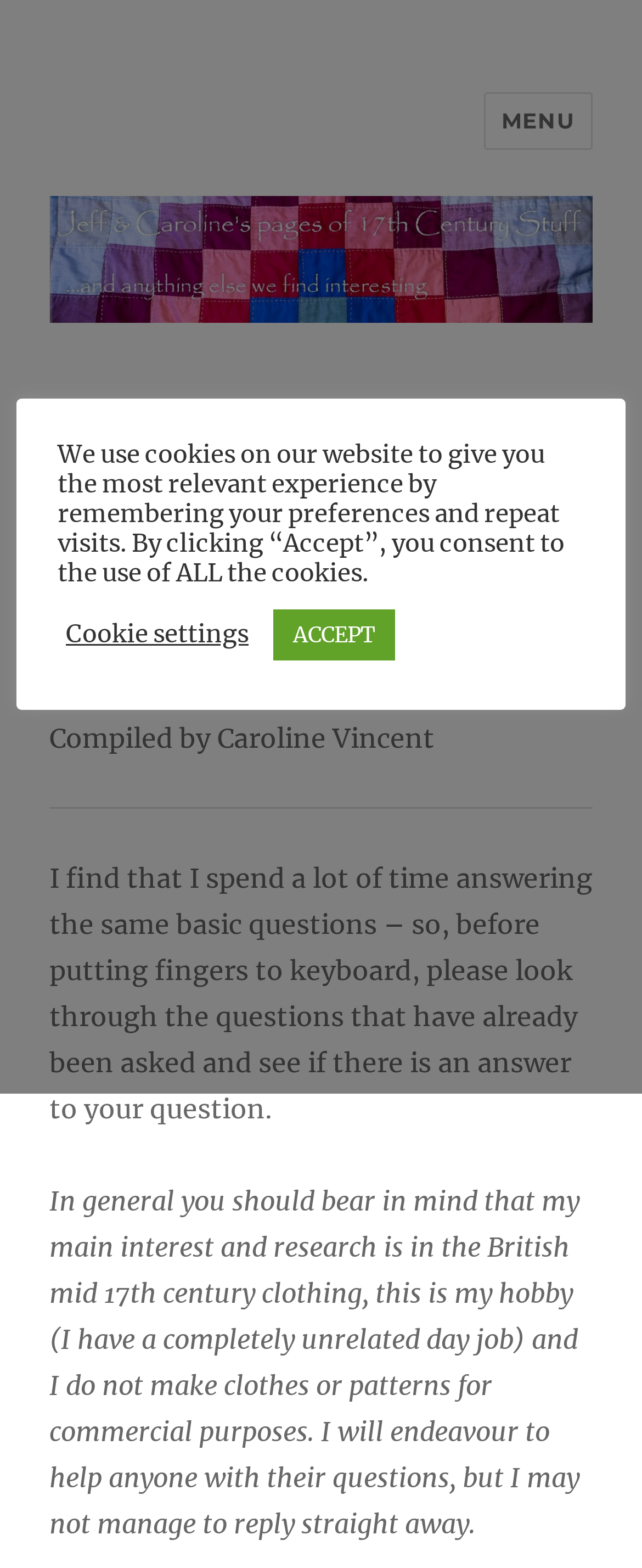Based on what you see in the screenshot, provide a thorough answer to this question: What is the purpose of the FAQs?

The purpose of the FAQs is to answer common questions, as mentioned in the text 'I find that I spend a lot of time answering the same basic questions – so, before putting fingers to keyboard, please look through the questions that have already been asked and see if there is an answer to your question.'.